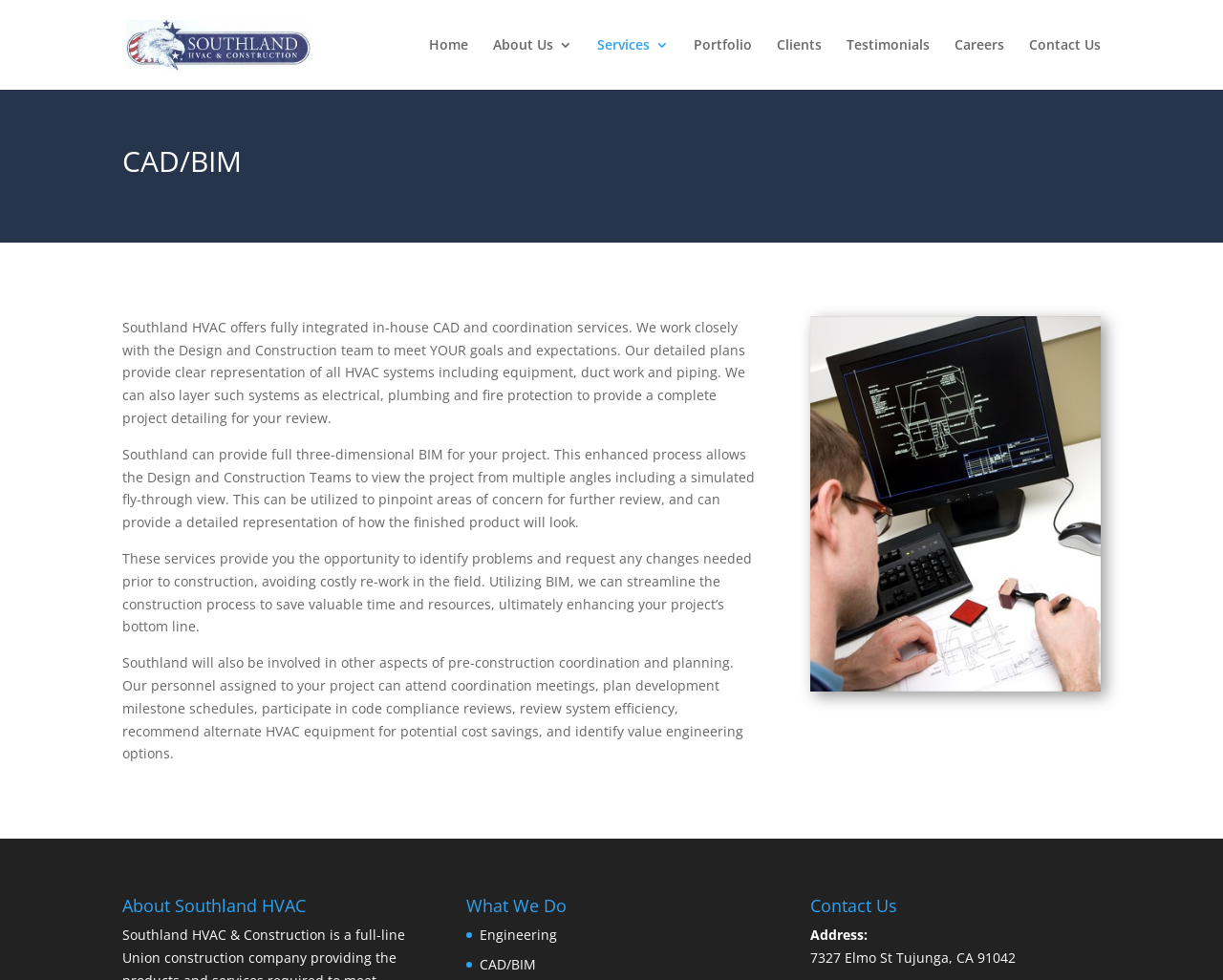Specify the bounding box coordinates of the element's region that should be clicked to achieve the following instruction: "Search for something". The bounding box coordinates consist of four float numbers between 0 and 1, in the format [left, top, right, bottom].

[0.1, 0.0, 0.9, 0.001]